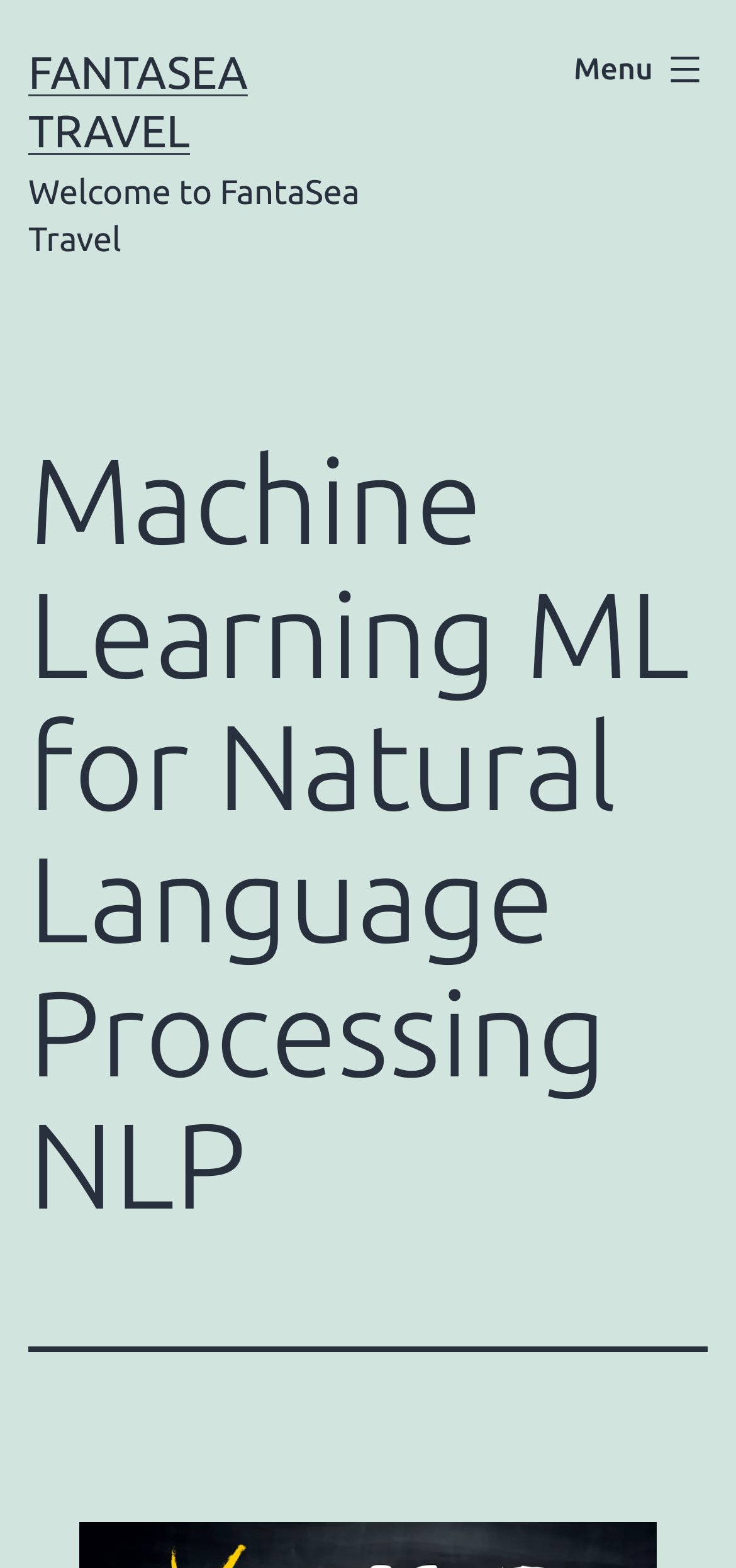Provide the bounding box coordinates for the UI element that is described as: "Menu Close".

[0.741, 0.018, 1.0, 0.071]